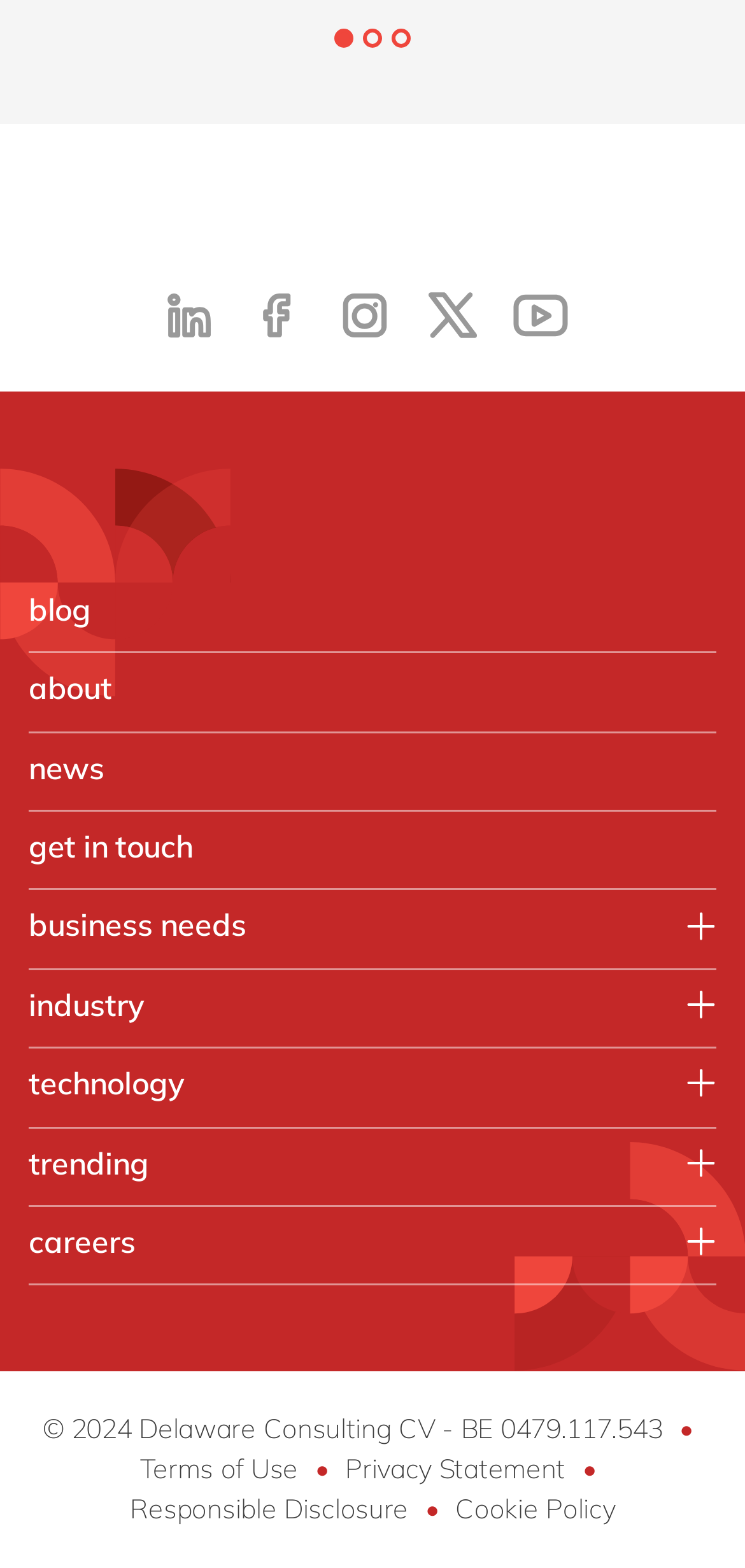Please provide a comprehensive response to the question based on the details in the image: What is the company name mentioned in the footer?

I found the company name 'Delaware Consulting' in the footer section, specifically in the copyright information.